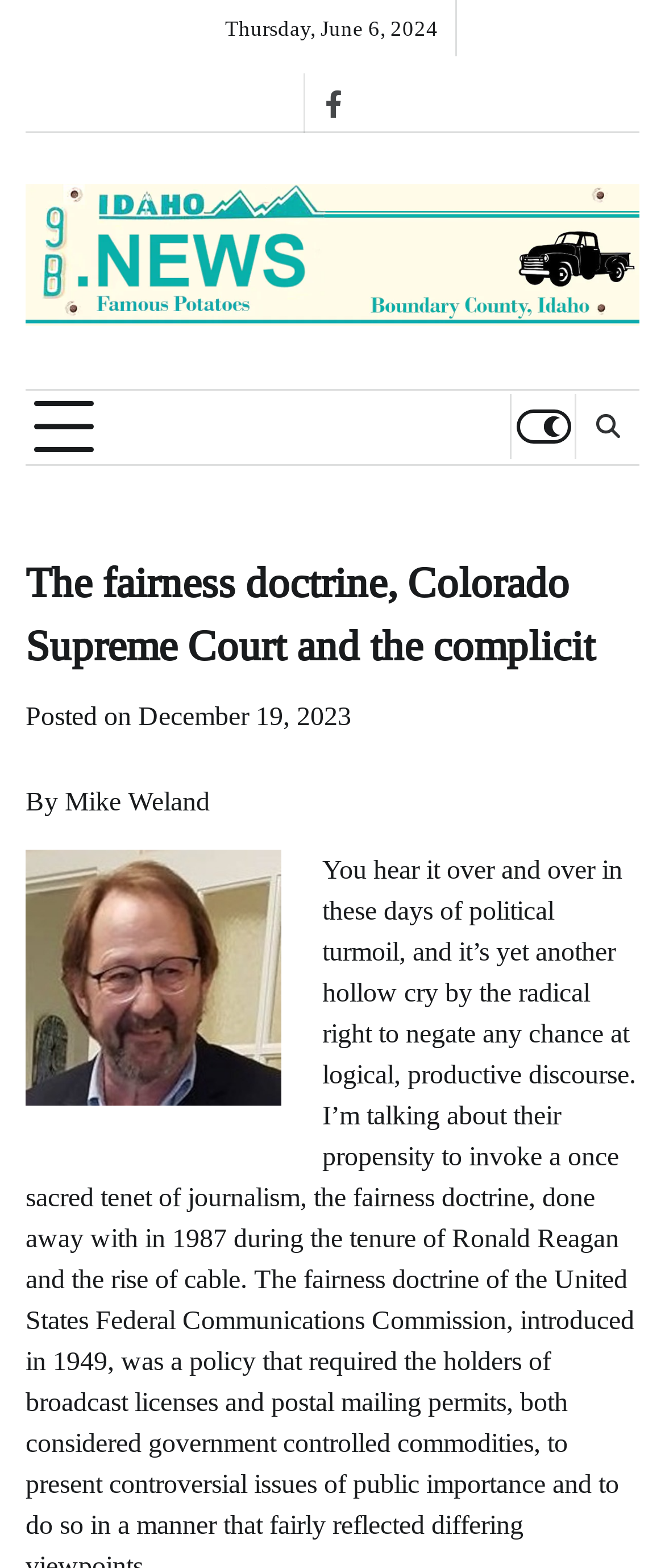What is the author's name?
From the image, respond with a single word or phrase.

Mike Weland